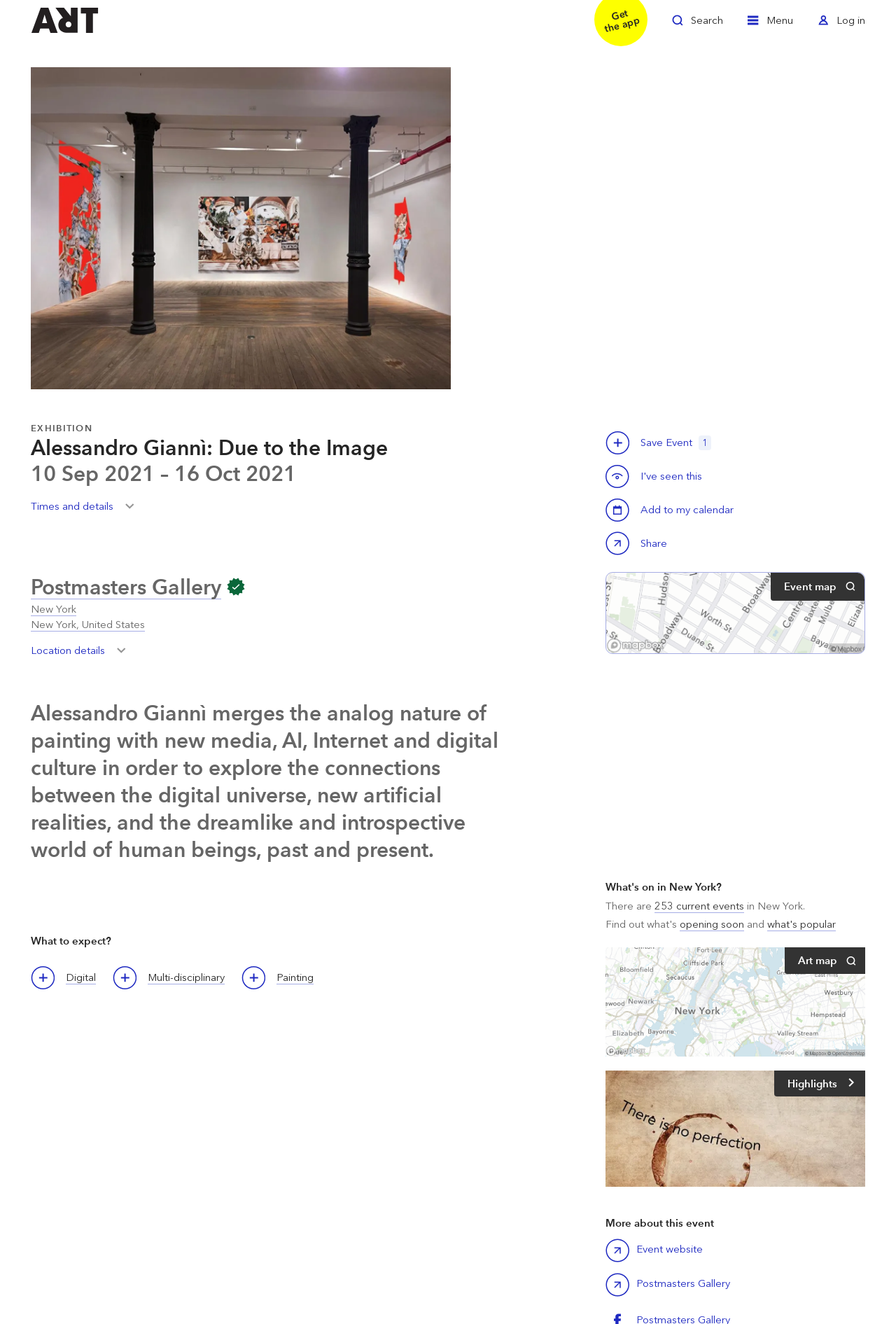Give a comprehensive overview of the webpage, including key elements.

This webpage is about an art exhibition titled "Alessandro Giannì: Due to the Image" at Postmasters Gallery in New York. At the top left, there is a link to "Welcome to ArtRabbit" and three toggle buttons for search, menu, and log in. Below these, there is a large image of the exhibition installation simulation.

The main content of the webpage is divided into sections. The first section has three headings: "EXHIBITION", "Alessandro Giannì: Due to the Image", and "10 Sep 2021 – 16 Oct 2021". Below these headings, there are buttons to toggle times and details, save the event, and share the event.

The next section is about the exhibition location, Postmasters Gallery, with a link to the gallery's website and a small image. Below this, there is a link to the location details and a static text "Event map" at the top right.

The following section describes the artist's work, stating that Alessandro Giannì merges analog painting with new media, AI, Internet, and digital culture to explore connections between the digital universe, artificial realities, and human beings.

The next section is titled "What to expect?" and lists three links: "Digital", "Multi-disciplinary", and "Painting". Below this, there is a section titled "What's on in New York?" with a link to the same title and a static text stating that there are 253 current events in New York.

At the bottom of the webpage, there are links to "opening soon", "what's popular", and "Location map Art map View map" with a corresponding image. There are also links to "Highlights" with an image and "More about this event" with links to the event website and Postmasters Gallery.